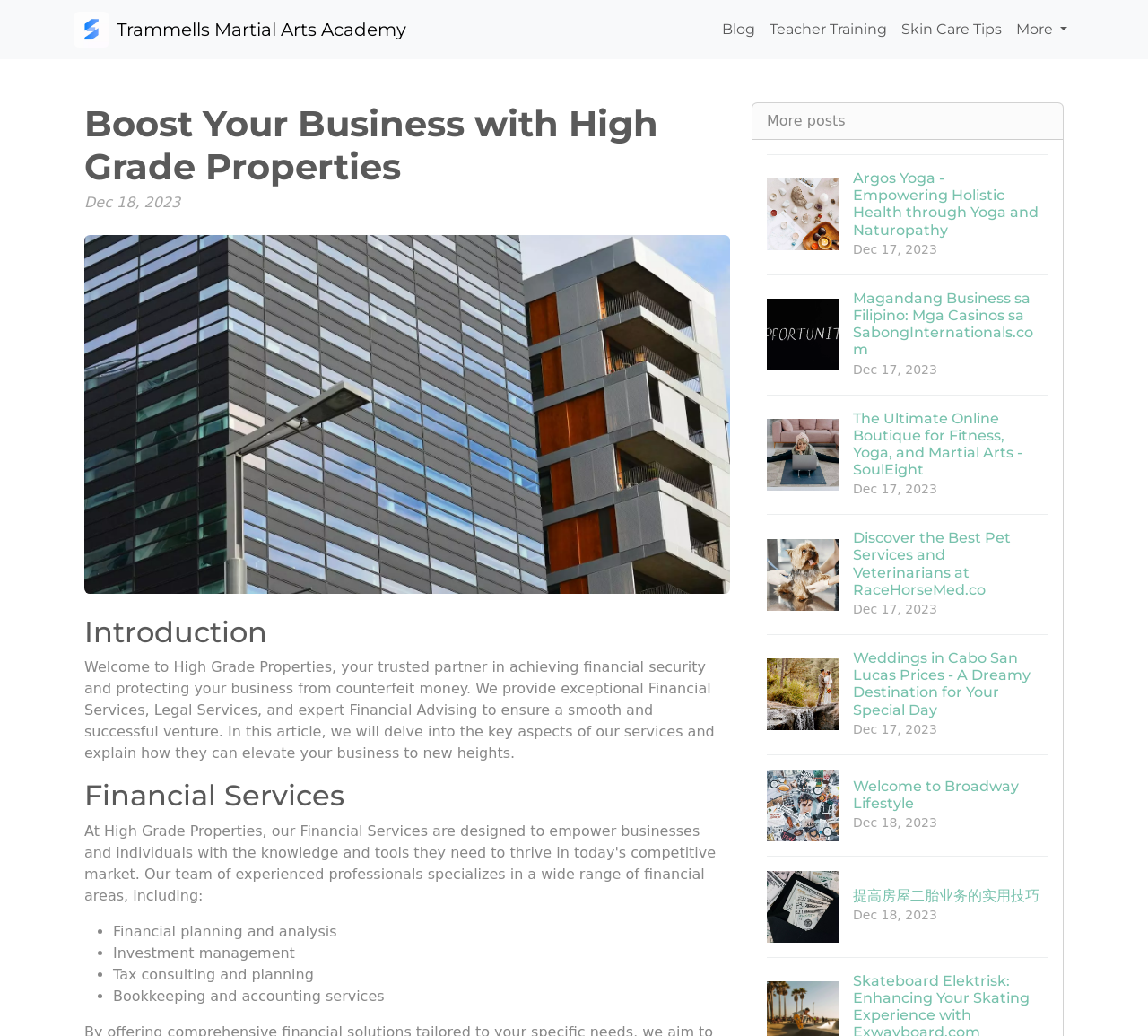Point out the bounding box coordinates of the section to click in order to follow this instruction: "Click the 'Blog' link".

[0.623, 0.011, 0.664, 0.046]